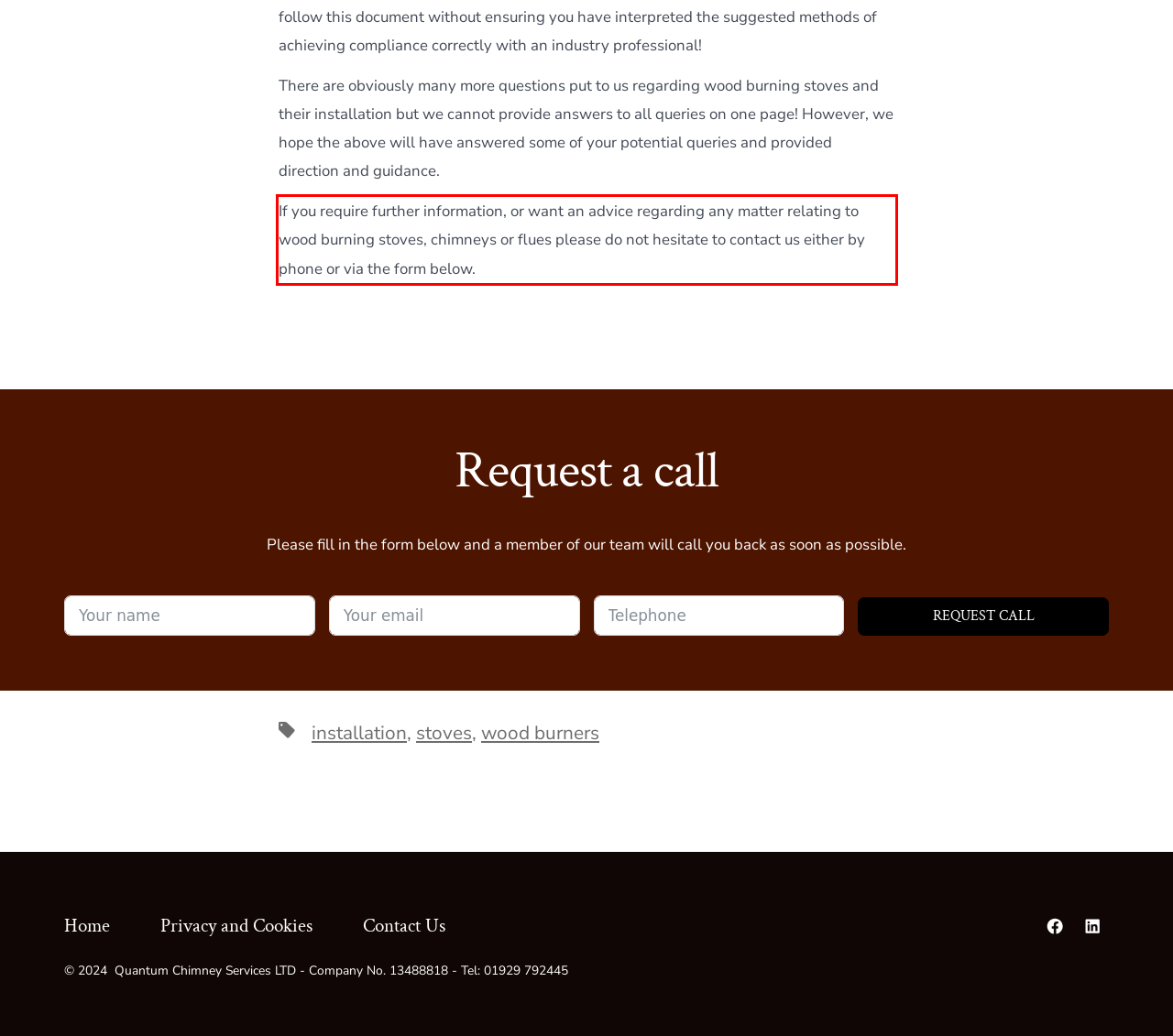You are given a screenshot of a webpage with a UI element highlighted by a red bounding box. Please perform OCR on the text content within this red bounding box.

If you require further information, or want an advice regarding any matter relating to wood burning stoves, chimneys or flues please do not hesitate to contact us either by phone or via the form below.